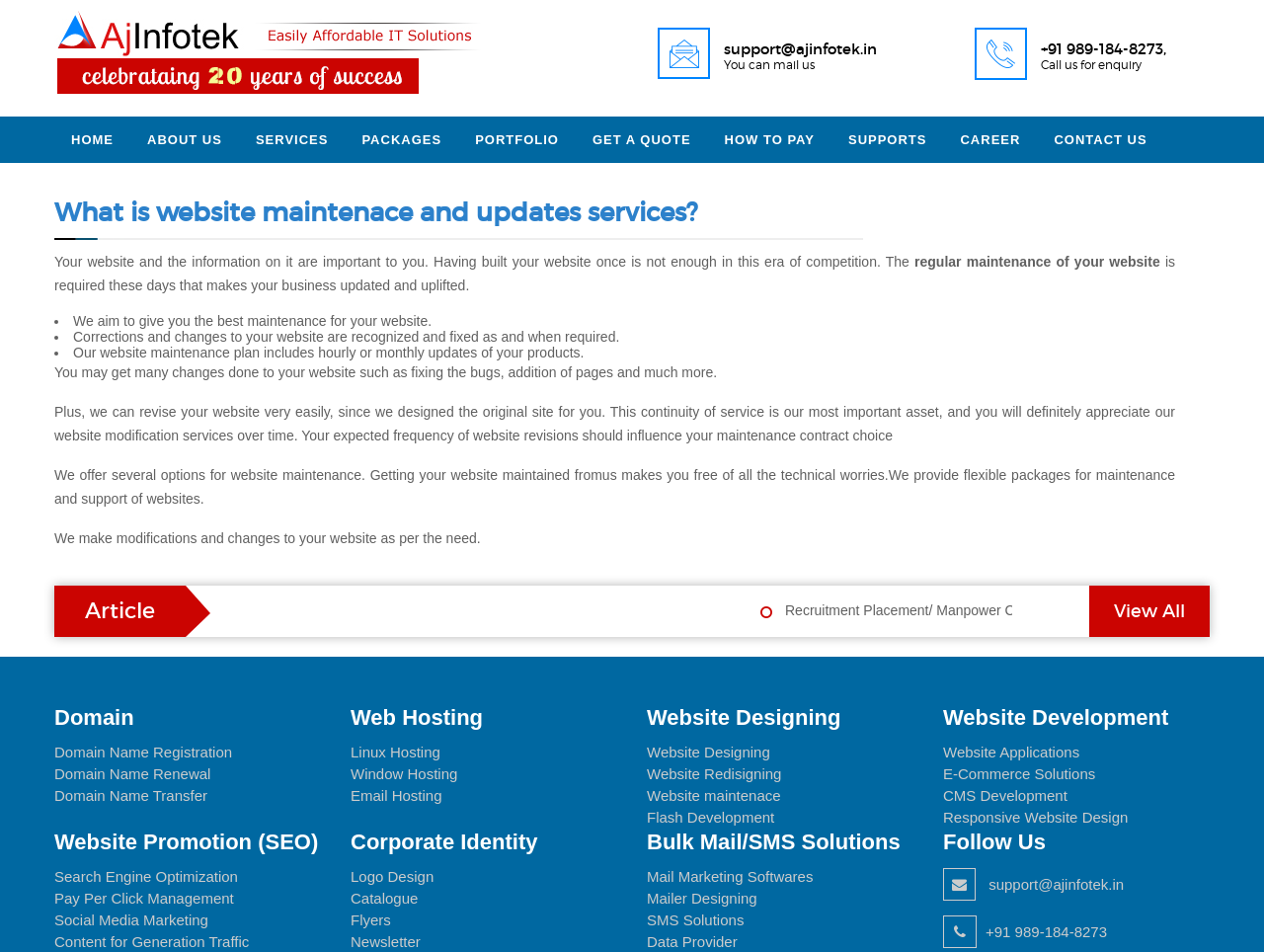What is the purpose of website maintenance?
Please provide a single word or phrase answer based on the image.

To keep the website updated and uplifted